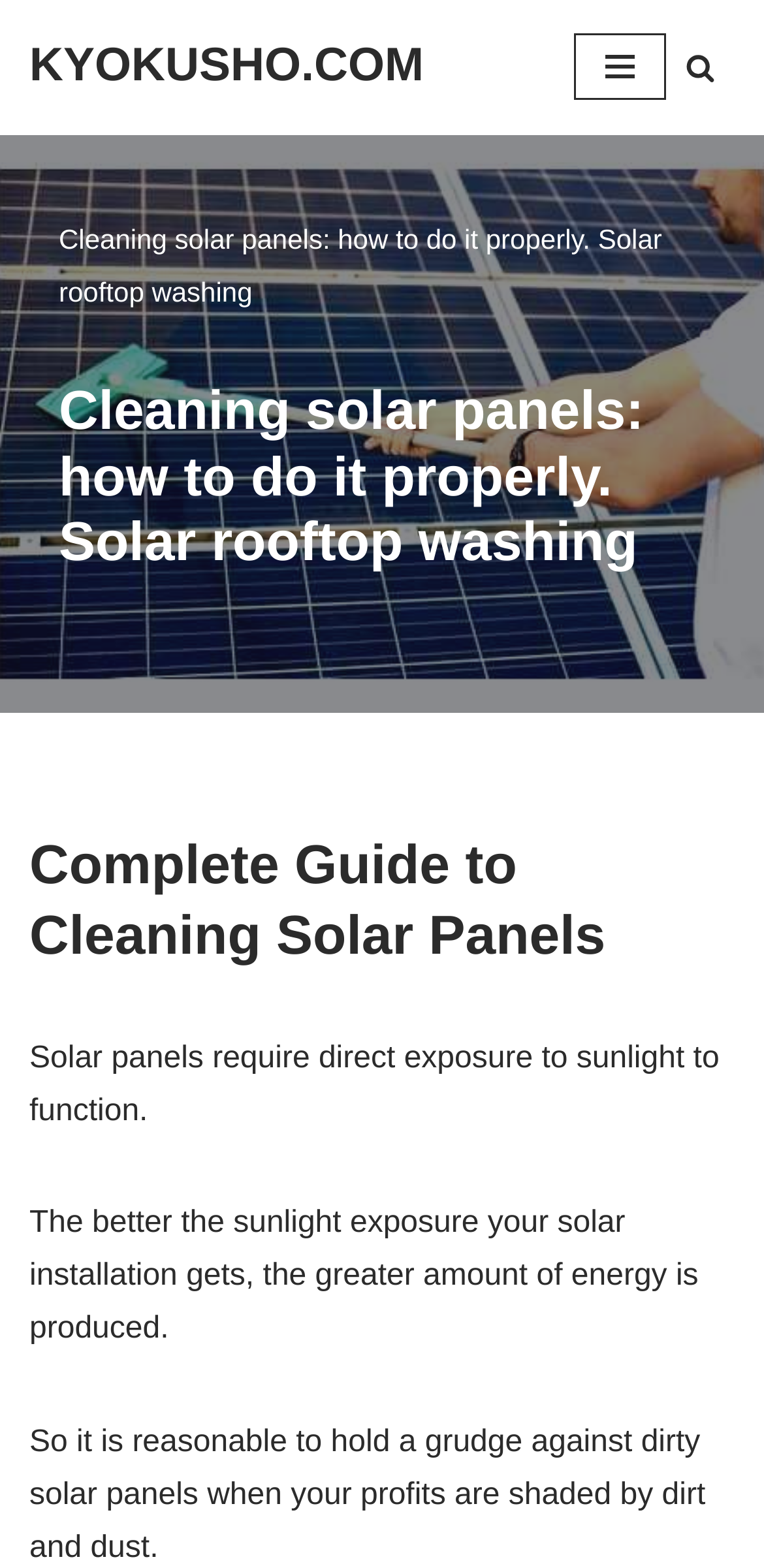What is required for solar panels to function?
Utilize the information in the image to give a detailed answer to the question.

The webpage explicitly mentions that 'Solar panels require direct exposure to sunlight to function.' This indicates that direct sunlight exposure is necessary for solar panels to operate.